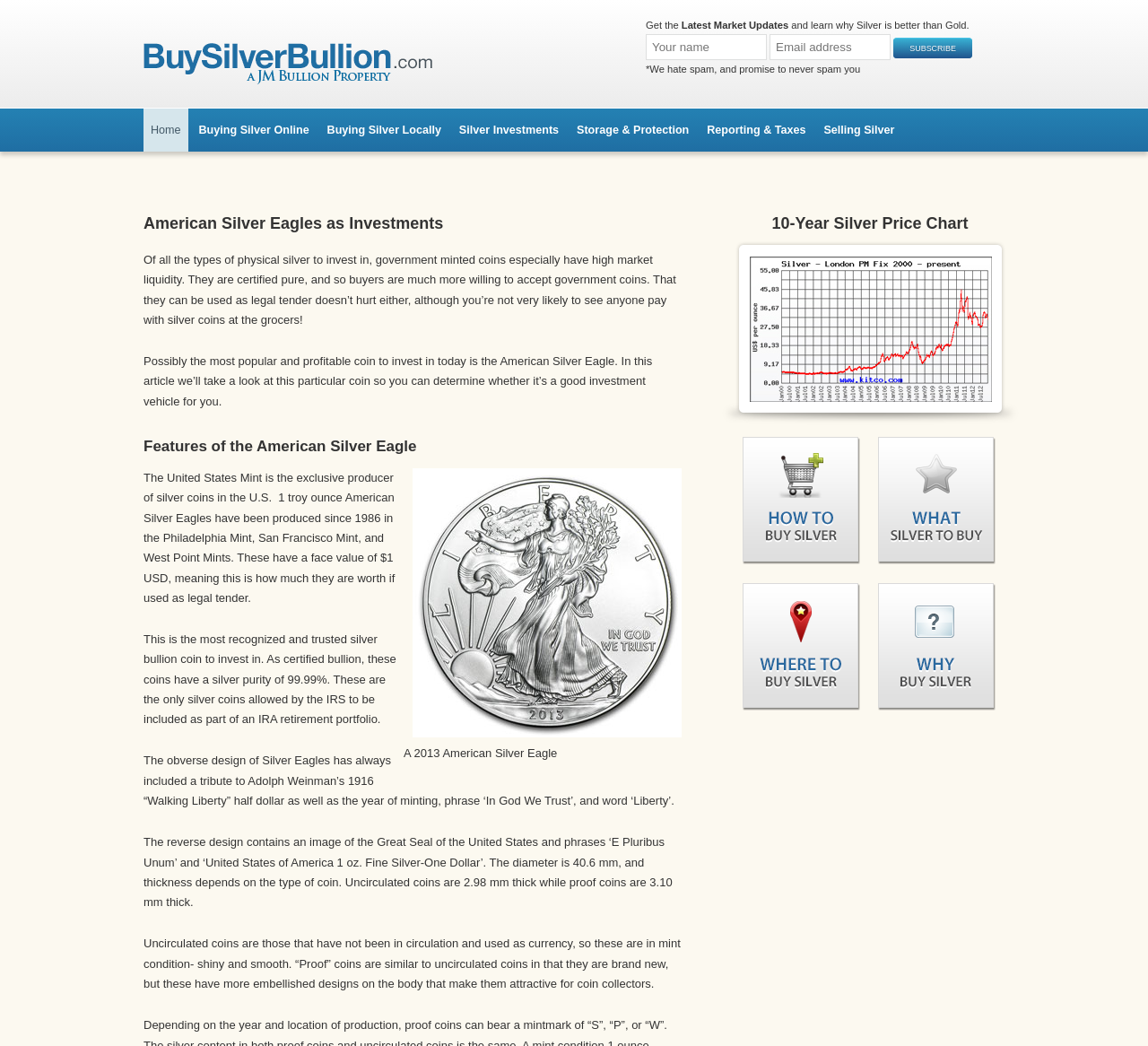What is the design on the obverse of Silver Eagles?
Using the image provided, answer with just one word or phrase.

Walking Liberty